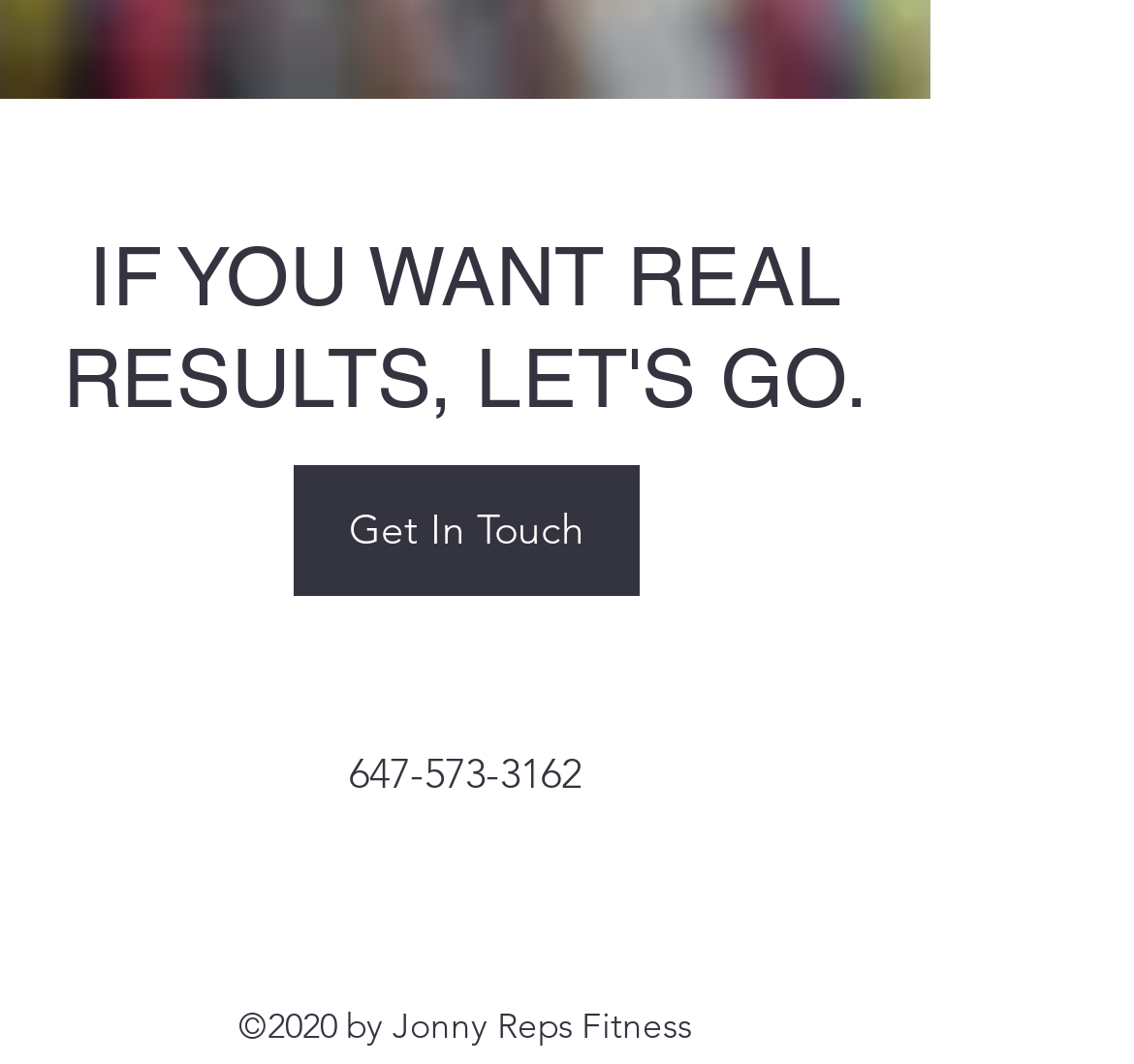Examine the image and give a thorough answer to the following question:
What is the phone number on the webpage?

I found the phone number by looking at the link element with the text '647-573-3162' located at the coordinates [0.308, 0.701, 0.513, 0.75].